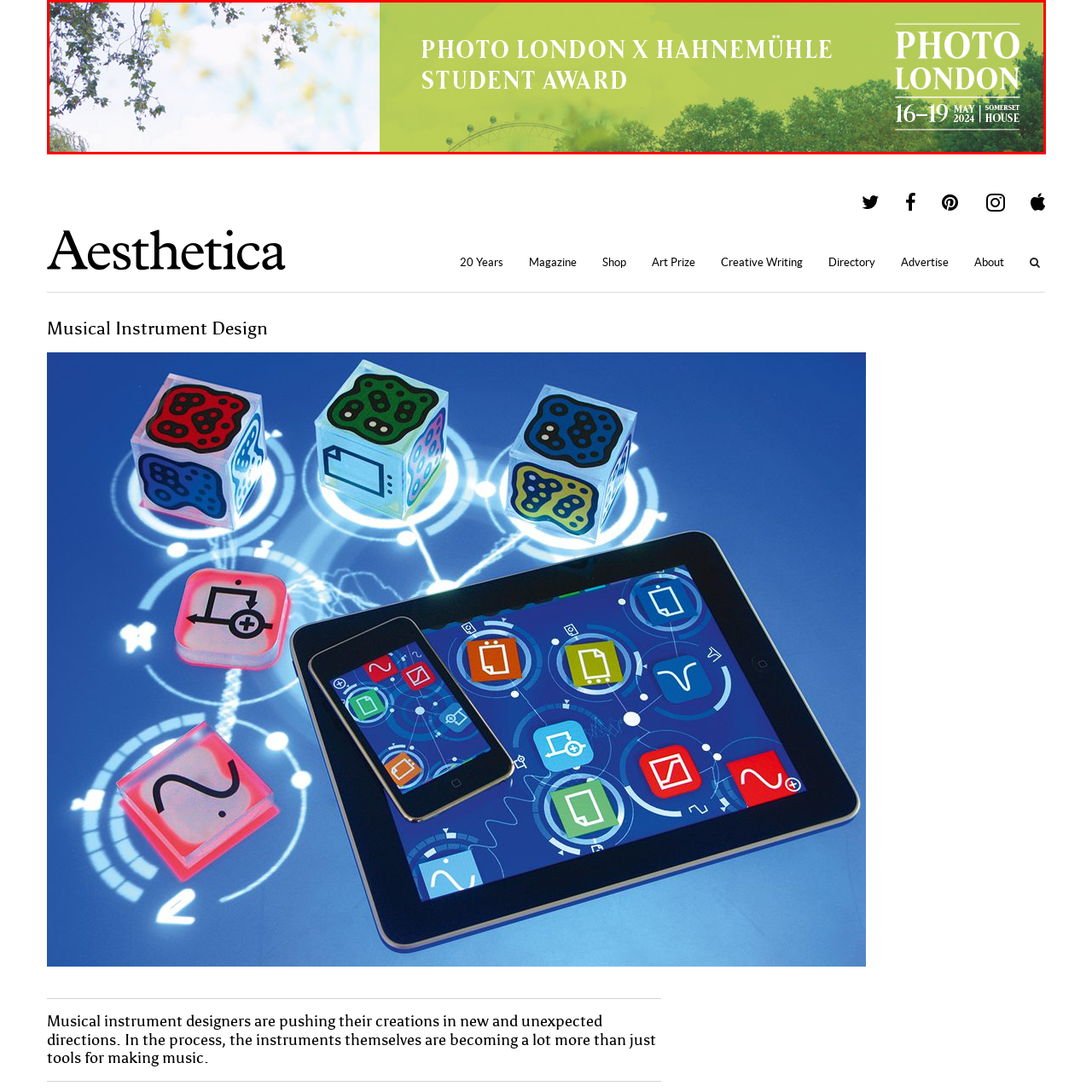Where is the event scheduled to take place?
Focus on the image inside the red bounding box and offer a thorough and detailed answer to the question.

The event is scheduled to take place at Somerset House, which is likely a venue in London, given the mention of the London Eye in the background of the banner.